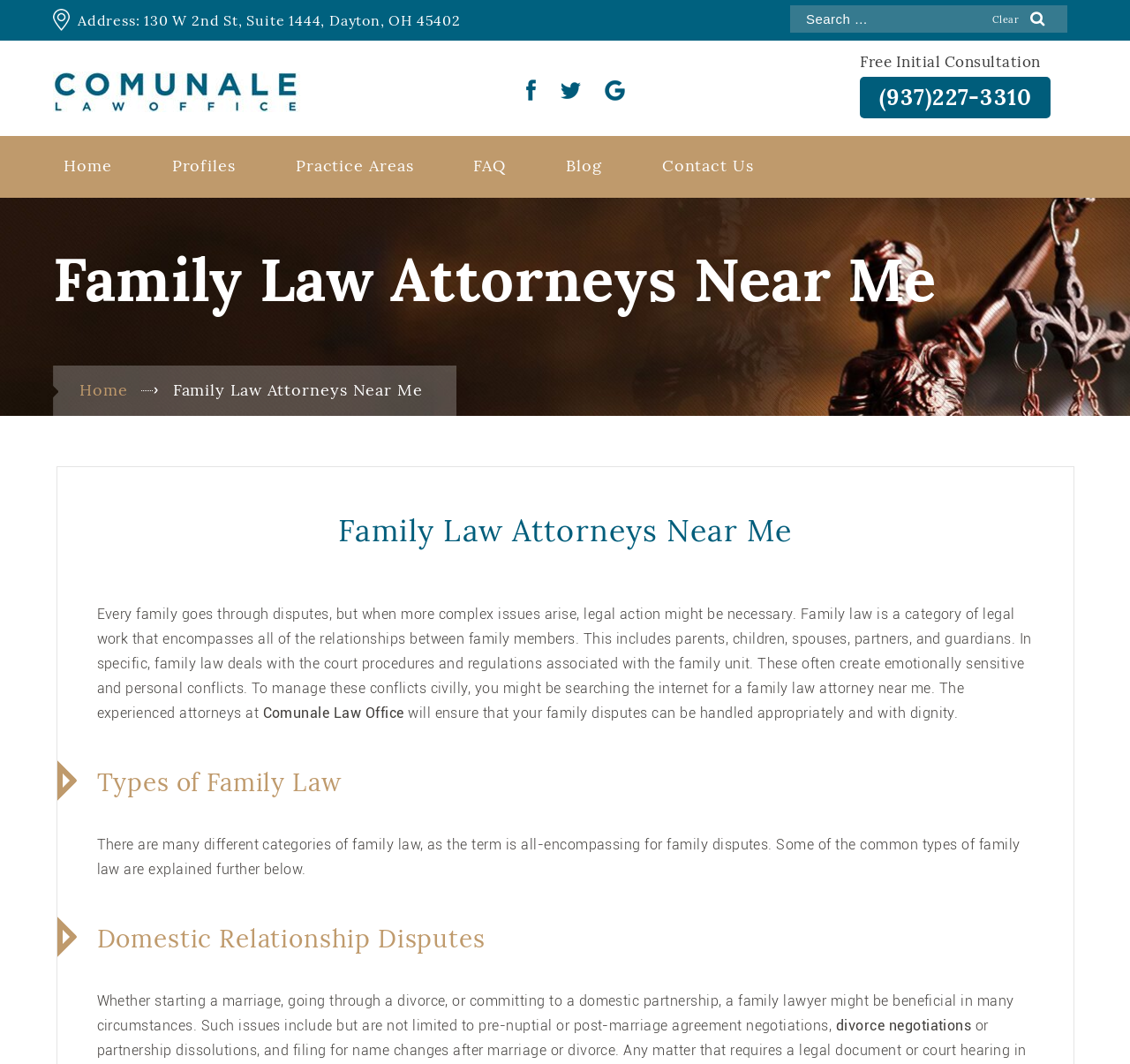Write an exhaustive caption that covers the webpage's main aspects.

This webpage is about family law attorneys and their services. At the top, there is a search bar with a clear button and a search button. Below the search bar, there is a heading that reads "Free Initial Consultation" with a phone number "(937)227-3310" next to it. 

On the left side, there are social media links to Facebook, Twitter, and Google Plus. Below these links, there is a navigation menu with links to "Home", "Profiles", "Practice Areas", "FAQ", "Blog", and "Contact Us". 

The main content of the webpage starts with a heading "Family Law Attorneys Near Me" followed by a paragraph of text that explains the importance of family law attorneys in resolving disputes. The text continues to describe what family law is and how it deals with relationships between family members. 

There is a link to "Comunale Law Office" in the middle of the text, which is likely the law office that the webpage is promoting. The text then explains how the attorneys at Comunale Law Office can help with family disputes. 

Below this text, there is a heading "Types of Family Law" followed by a paragraph that explains the different categories of family law. The webpage then goes on to explain specific types of family law, including "Domestic Relationship Disputes", which includes issues such as pre-nuptial agreements, divorce negotiations, and more.